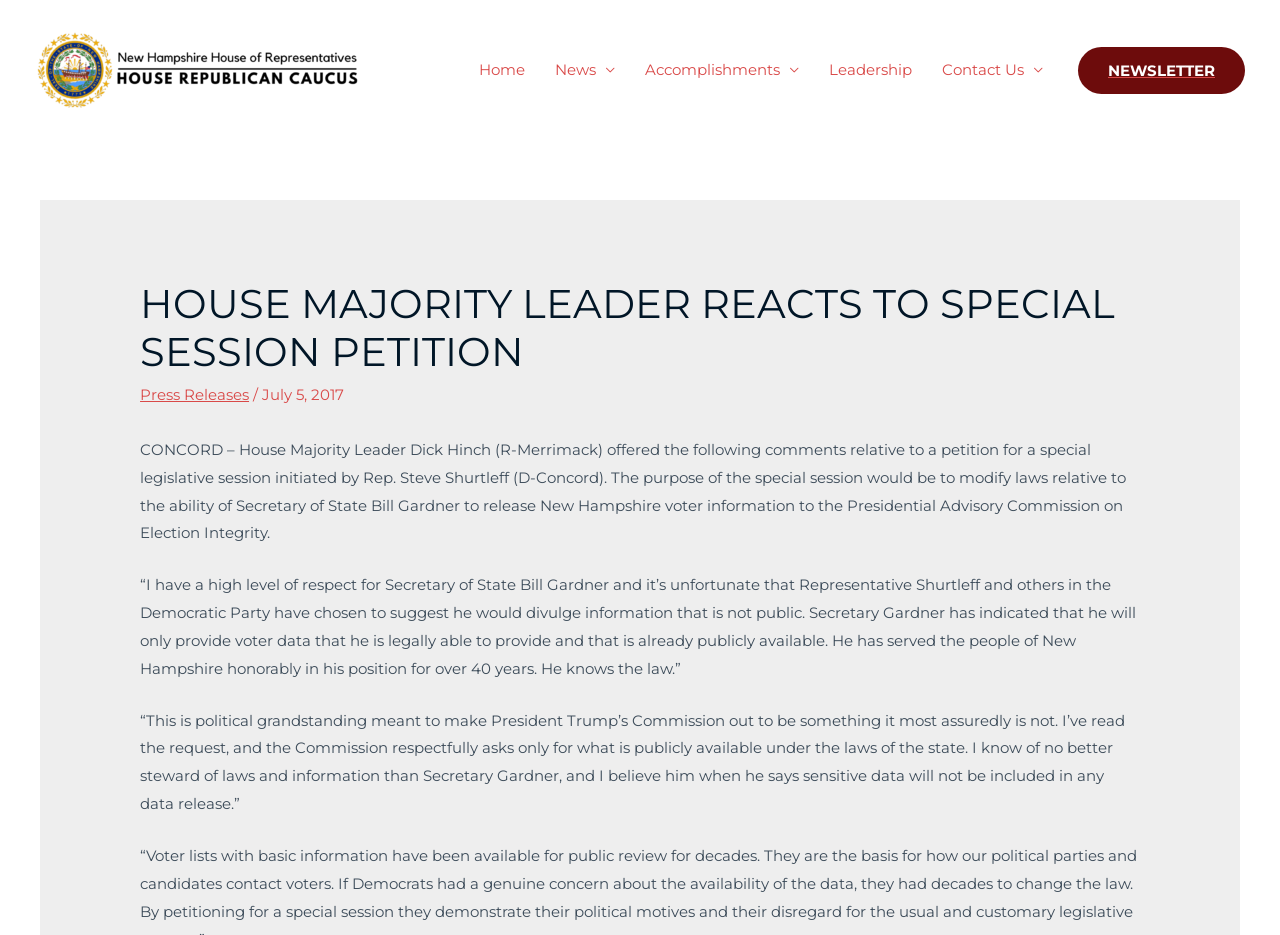Answer the question using only a single word or phrase: 
What is the purpose of the special legislative session?

To modify laws relative to voter information